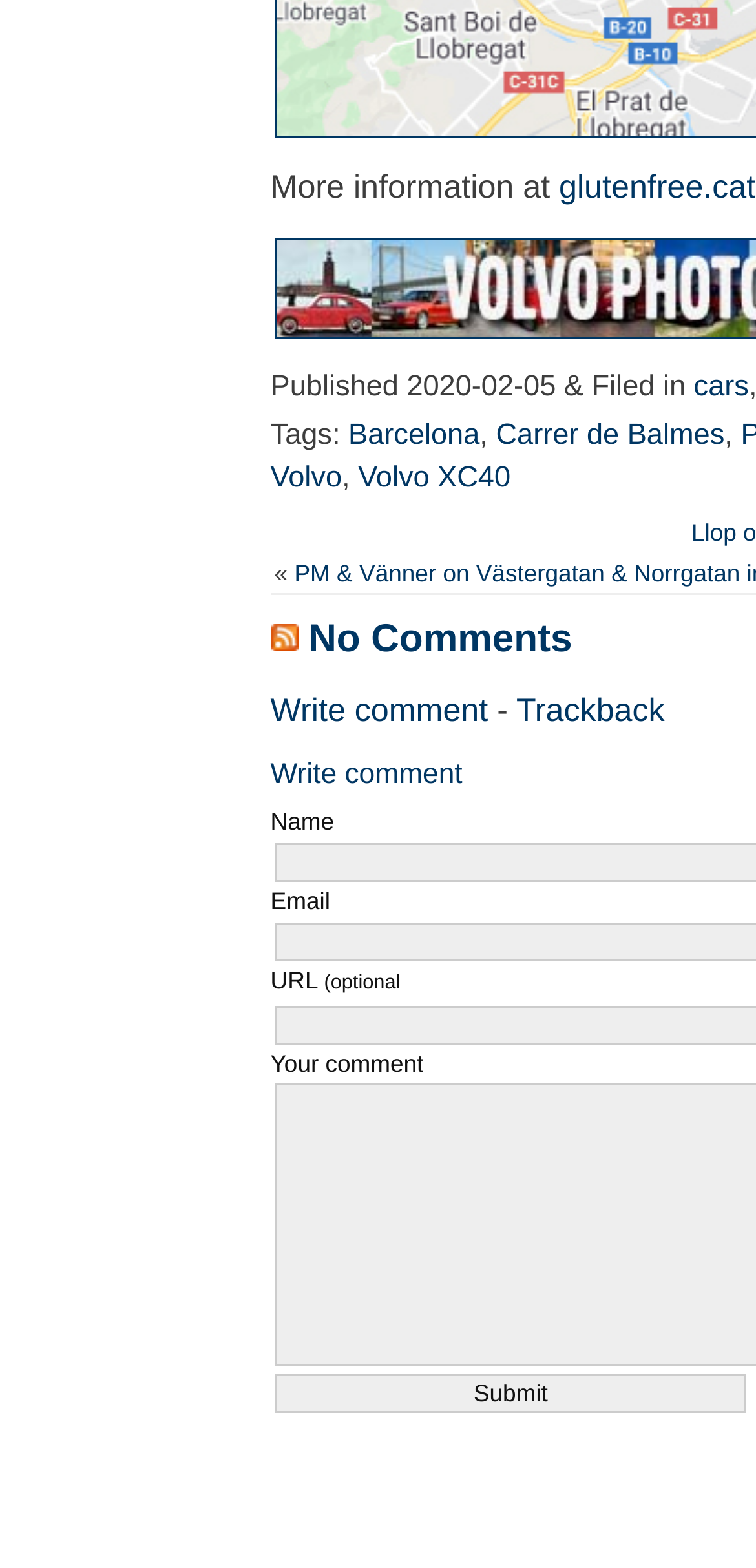What is the URL of the linked website?
Please craft a detailed and exhaustive response to the question.

The URL of the linked website can be found in the text 'More information at glutenfree.cat' which is located at the top of the webpage.